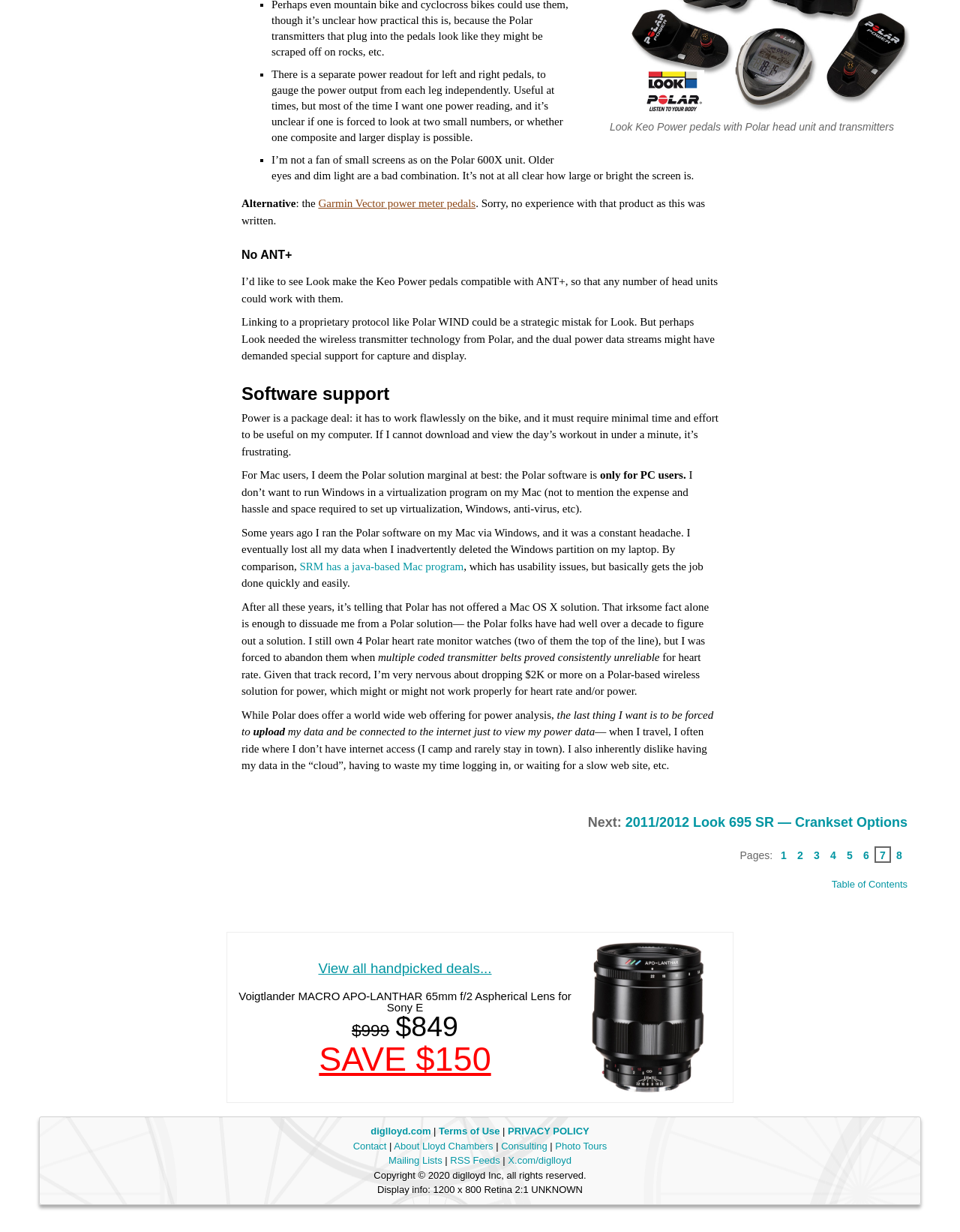Identify the bounding box for the UI element specified in this description: "Photo Tours". The coordinates must be four float numbers between 0 and 1, formatted as [left, top, right, bottom].

[0.578, 0.926, 0.632, 0.935]